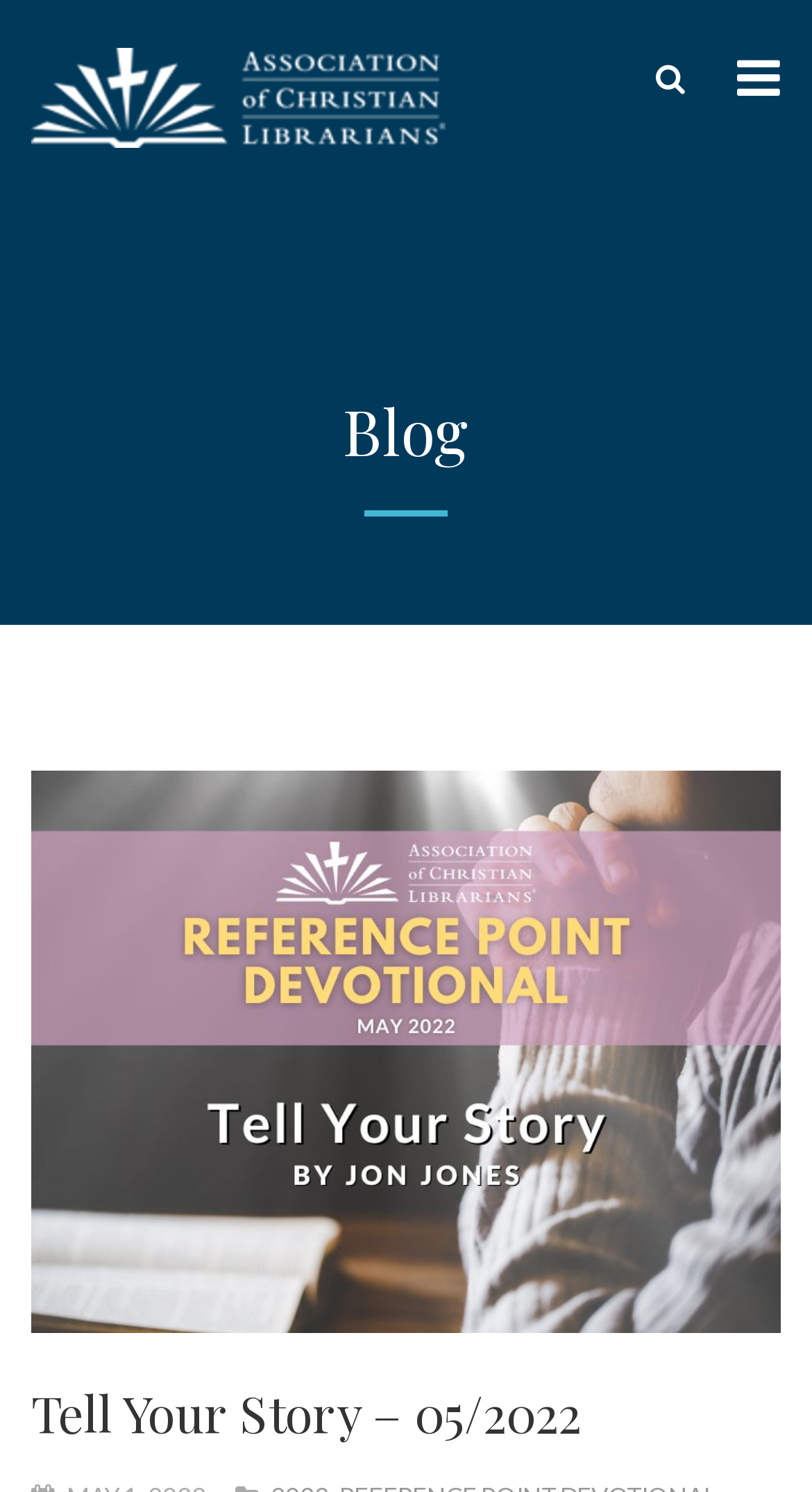Please provide a one-word or phrase answer to the question: 
What is the organization's name?

Association of Christian Librarians